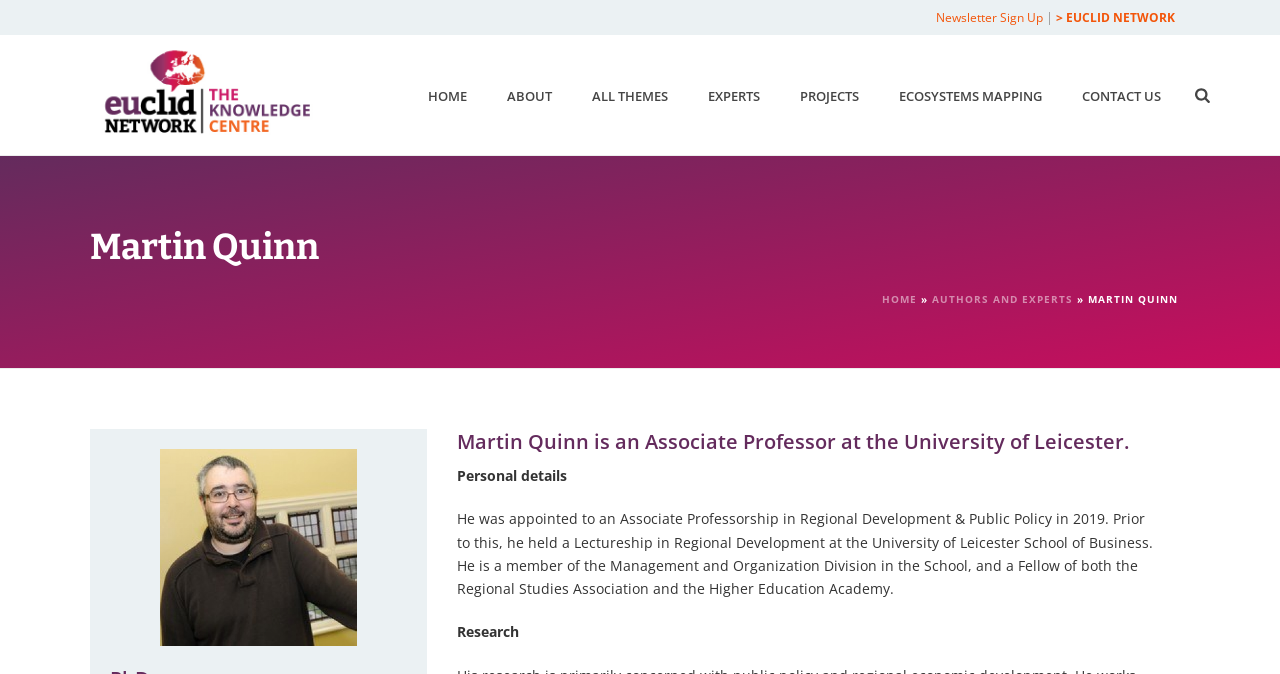Identify the bounding box coordinates of the region that should be clicked to execute the following instruction: "Go to the home page".

[0.319, 0.125, 0.381, 0.161]